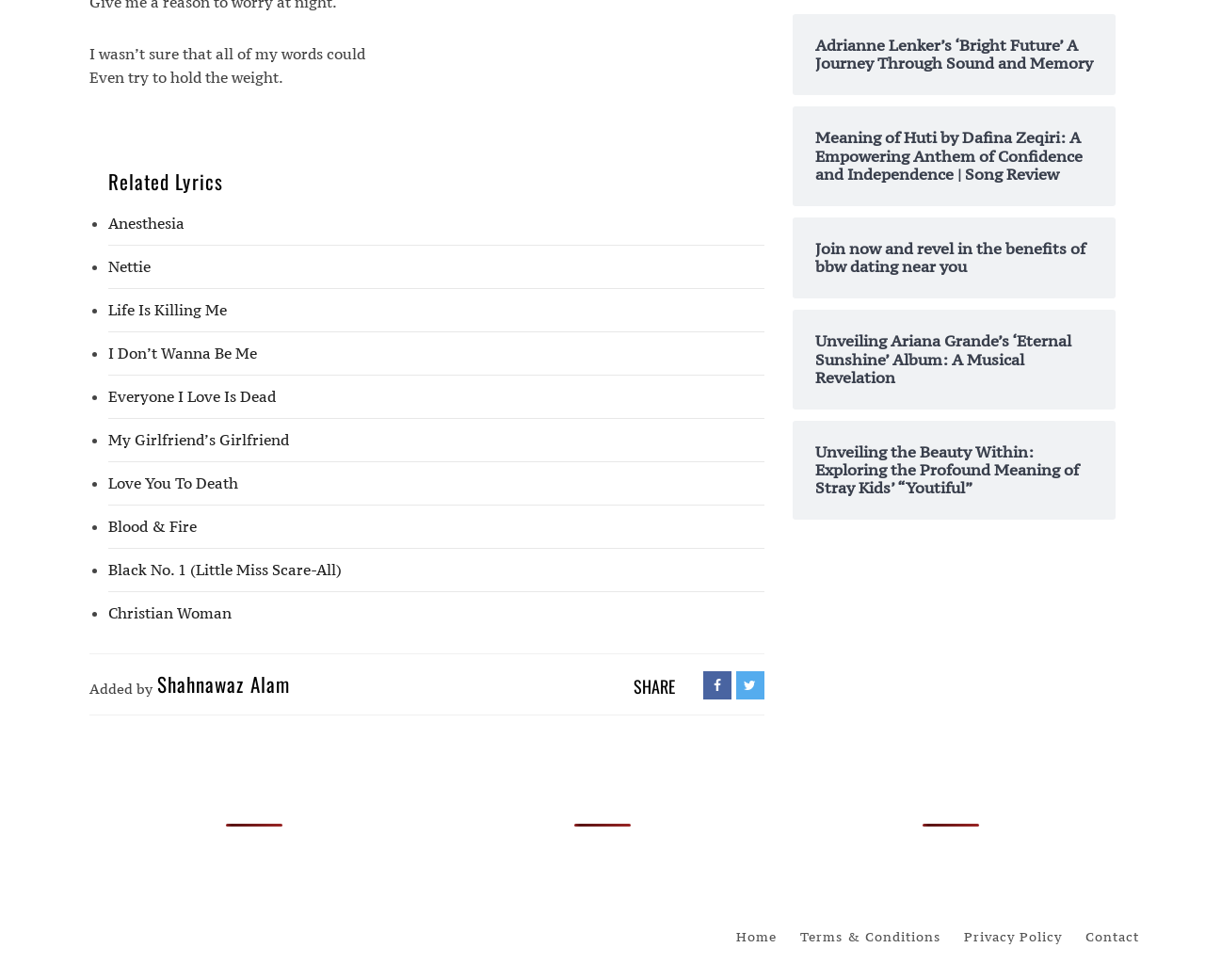Provide the bounding box coordinates for the specified HTML element described in this description: "title="Share On Facebook"". The coordinates should be four float numbers ranging from 0 to 1, in the format [left, top, right, bottom].

[0.583, 0.69, 0.607, 0.708]